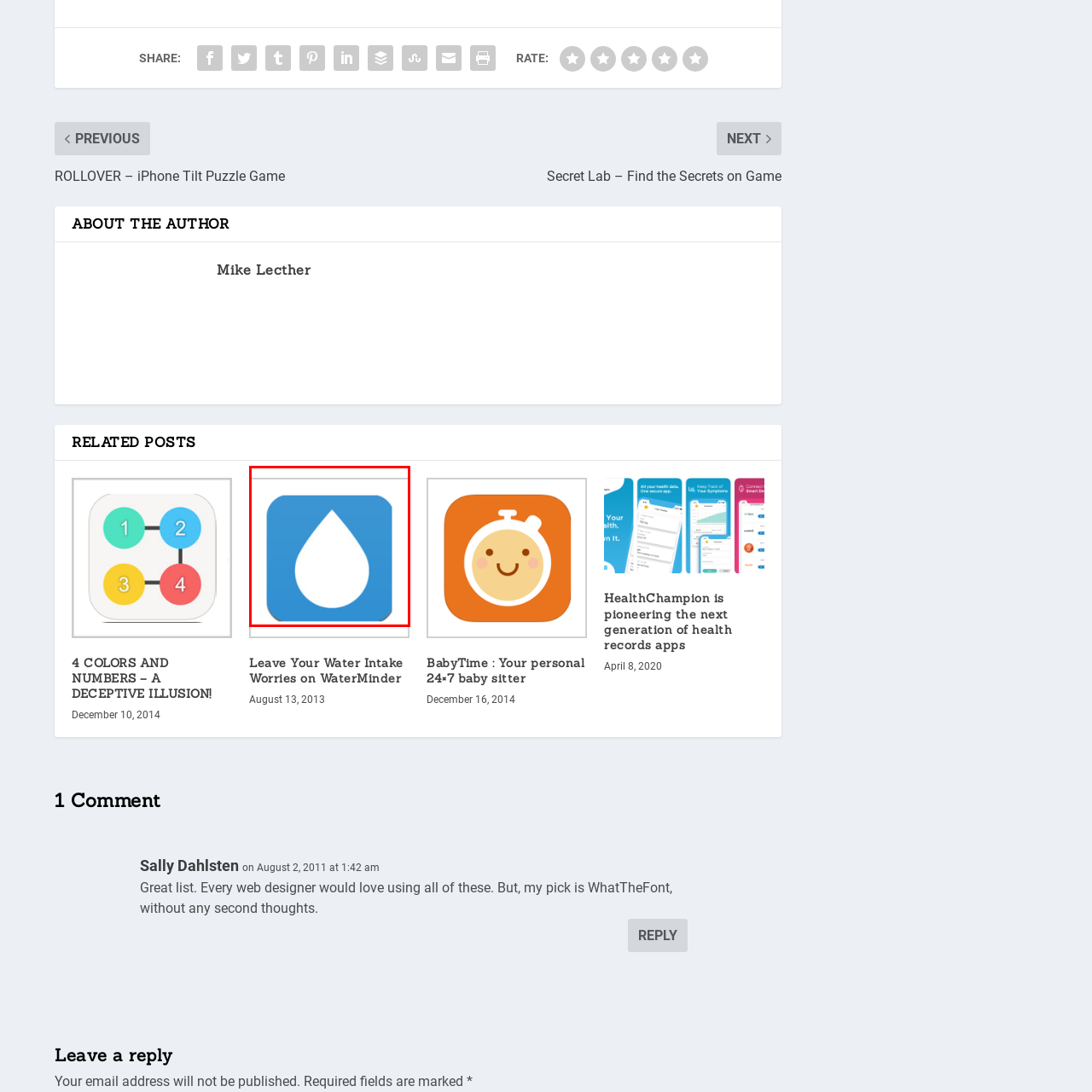Give a thorough and detailed account of the visual content inside the red-framed part of the image.

The image features a simple and recognizable icon representing the WaterMinder app. The design consists of a blue square background with rounded corners, adorned by a prominent white droplet shape at its center. This icon symbolizes hydration and water intake tracking, aligning with the app's purpose of helping users monitor and manage their daily water consumption. The minimalist style makes it visually appealing and easy to identify, contributing to its effectiveness as an application icon. This image is associated with an article titled "Leave Your Water Intake Worries on WaterMinder," suggesting a focus on health and wellness through proper hydration.